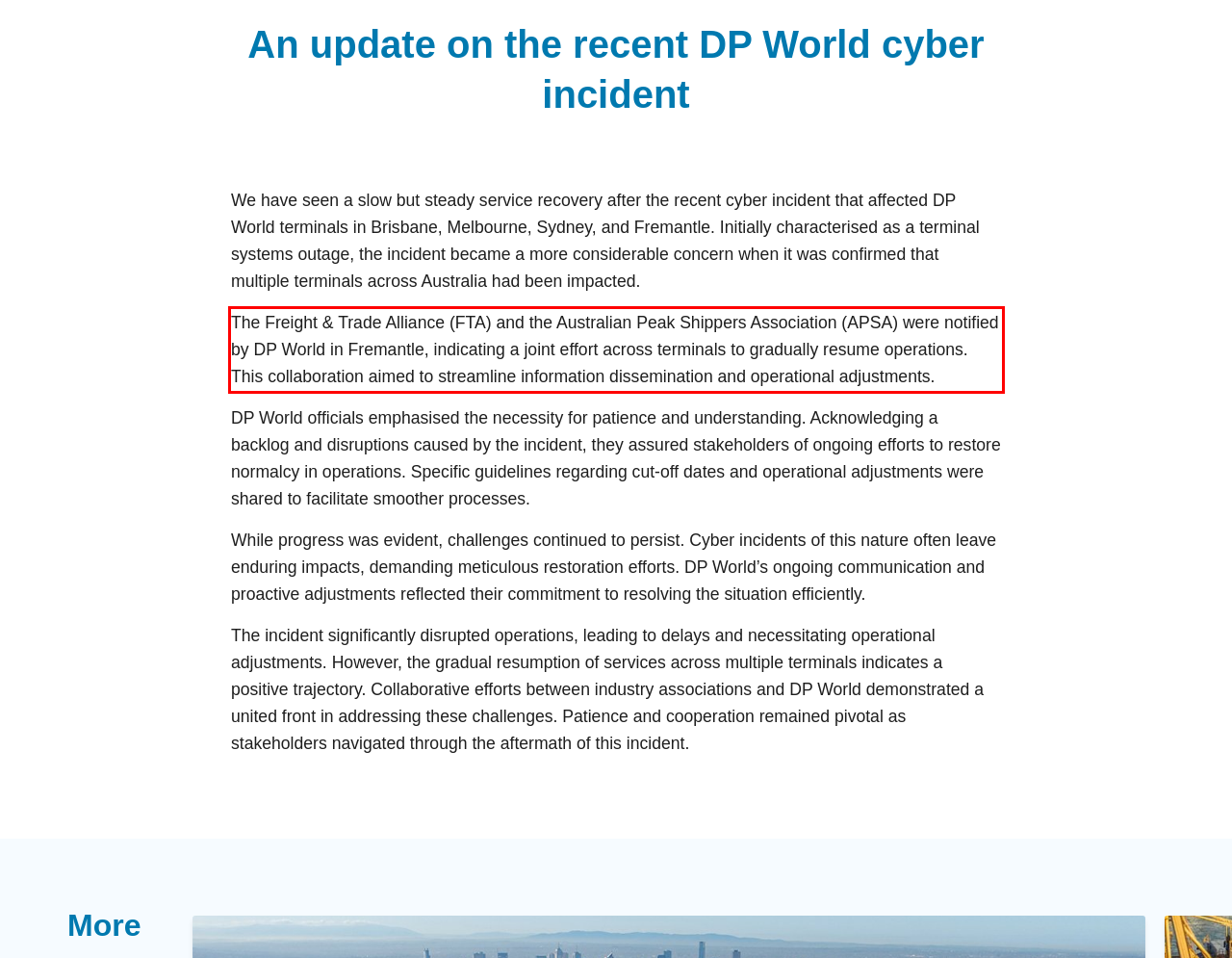You are provided with a screenshot of a webpage that includes a UI element enclosed in a red rectangle. Extract the text content inside this red rectangle.

The Freight & Trade Alliance (FTA) and the Australian Peak Shippers Association (APSA) were notified by DP World in Fremantle, indicating a joint effort across terminals to gradually resume operations. This collaboration aimed to streamline information dissemination and operational adjustments.